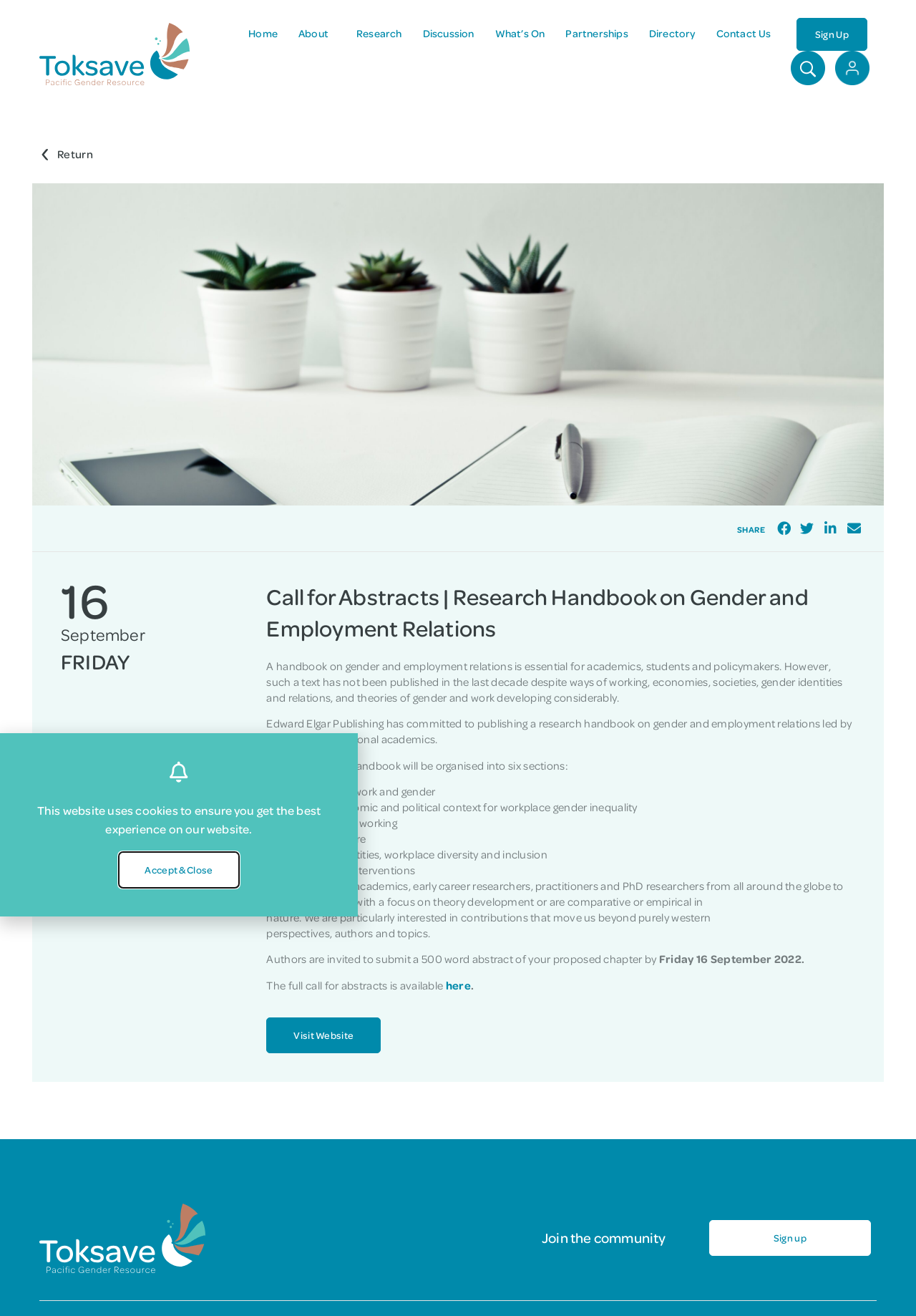What is the topic of the research handbook?
Please answer the question with as much detail and depth as you can.

The topic of the research handbook can be determined by reading the heading 'Call for Abstracts | Research Handbook on Gender and Employment Relations' and the subsequent text, which explains that the handbook is about gender and employment relations.